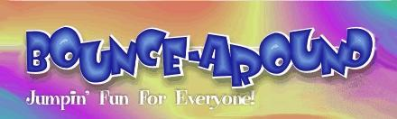What is the tone of the atmosphere conveyed by the logo?
Look at the image and answer with only one word or phrase.

Joyful and energetic